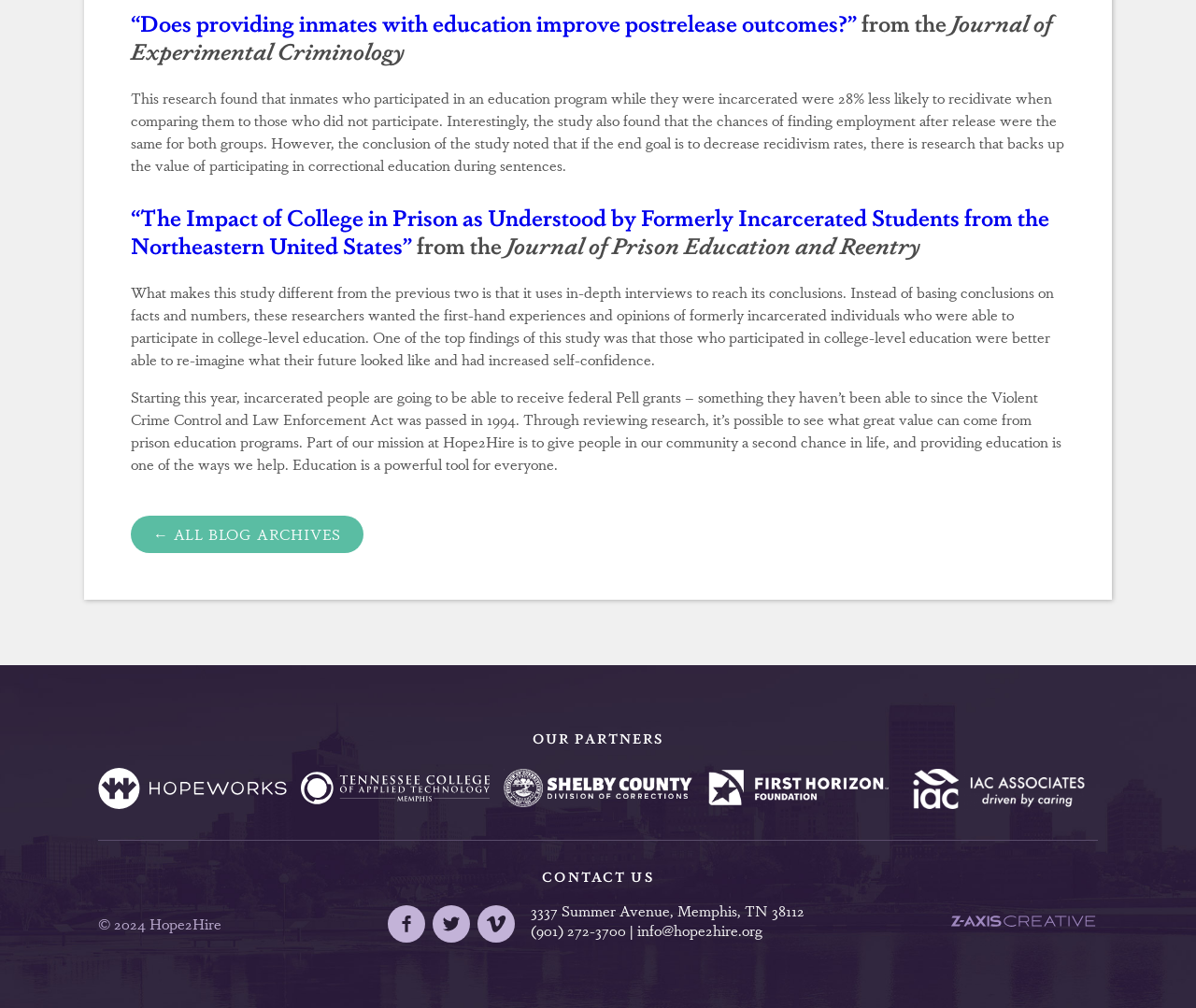Find and provide the bounding box coordinates for the UI element described with: "alt="TCAT"".

[0.252, 0.759, 0.409, 0.806]